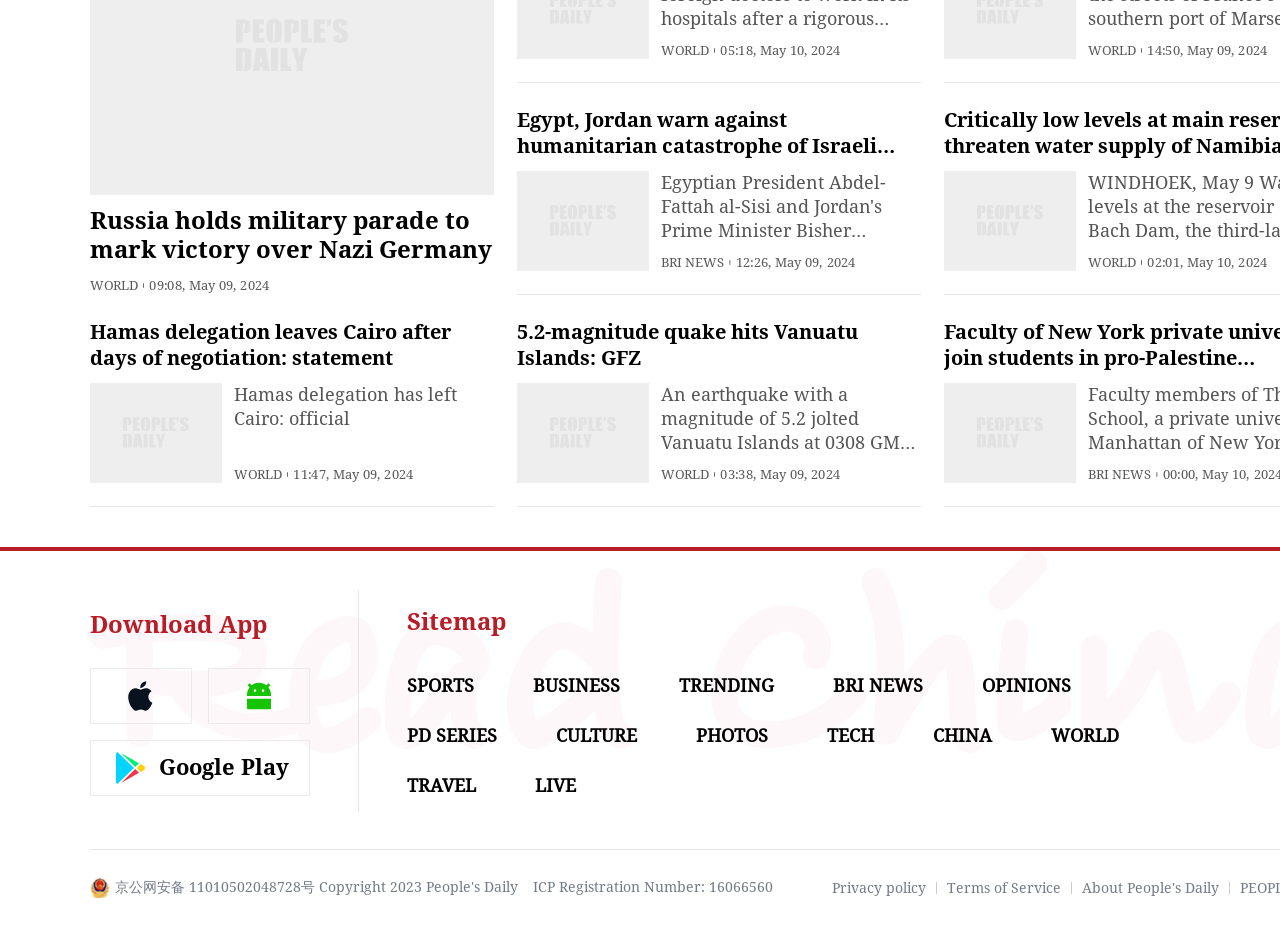Locate the bounding box coordinates of the element I should click to achieve the following instruction: "Check the sitemap".

[0.318, 0.653, 0.395, 0.683]